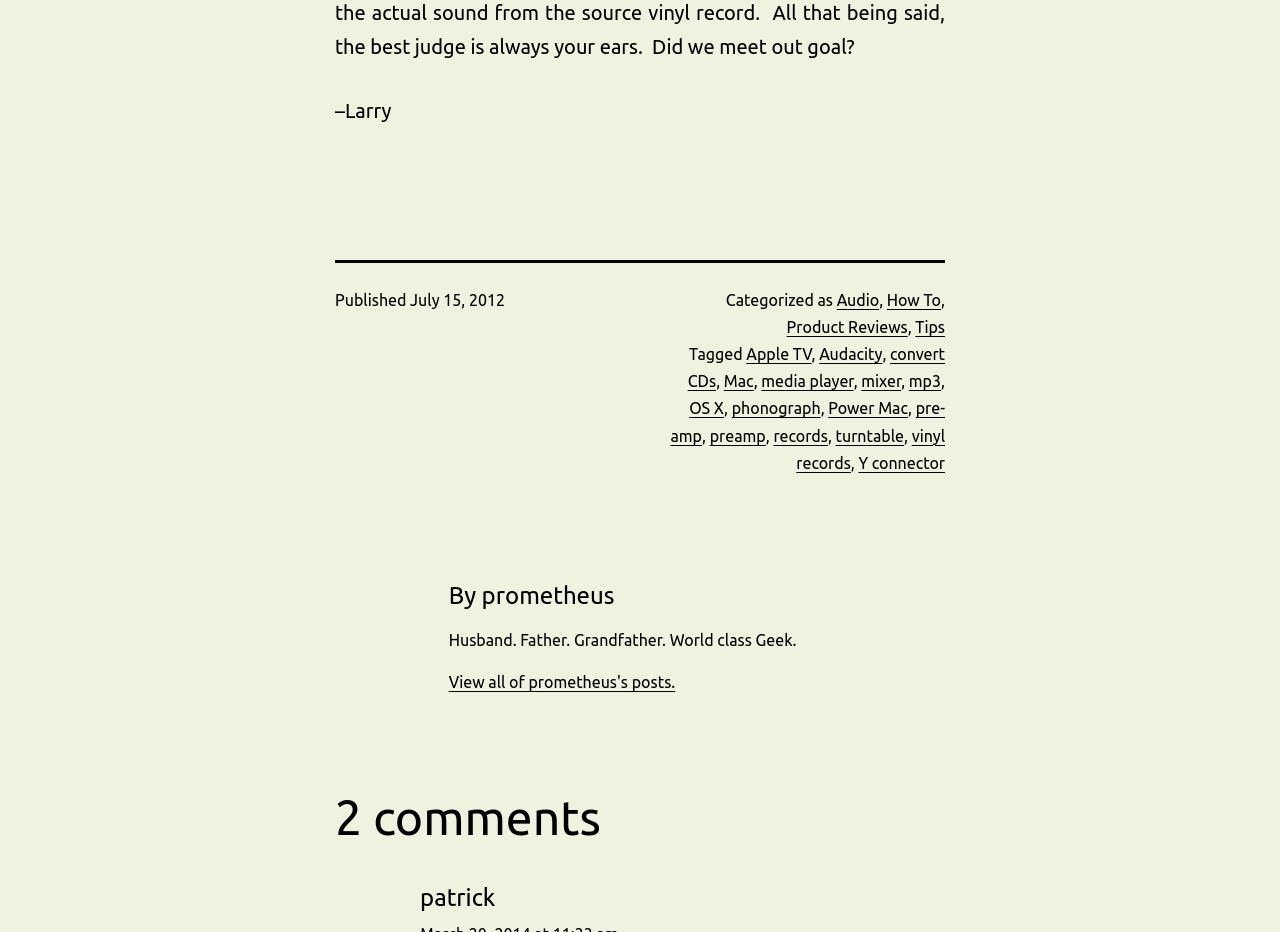Please locate the bounding box coordinates of the element that should be clicked to complete the given instruction: "Check the comments".

[0.262, 0.844, 0.738, 0.911]